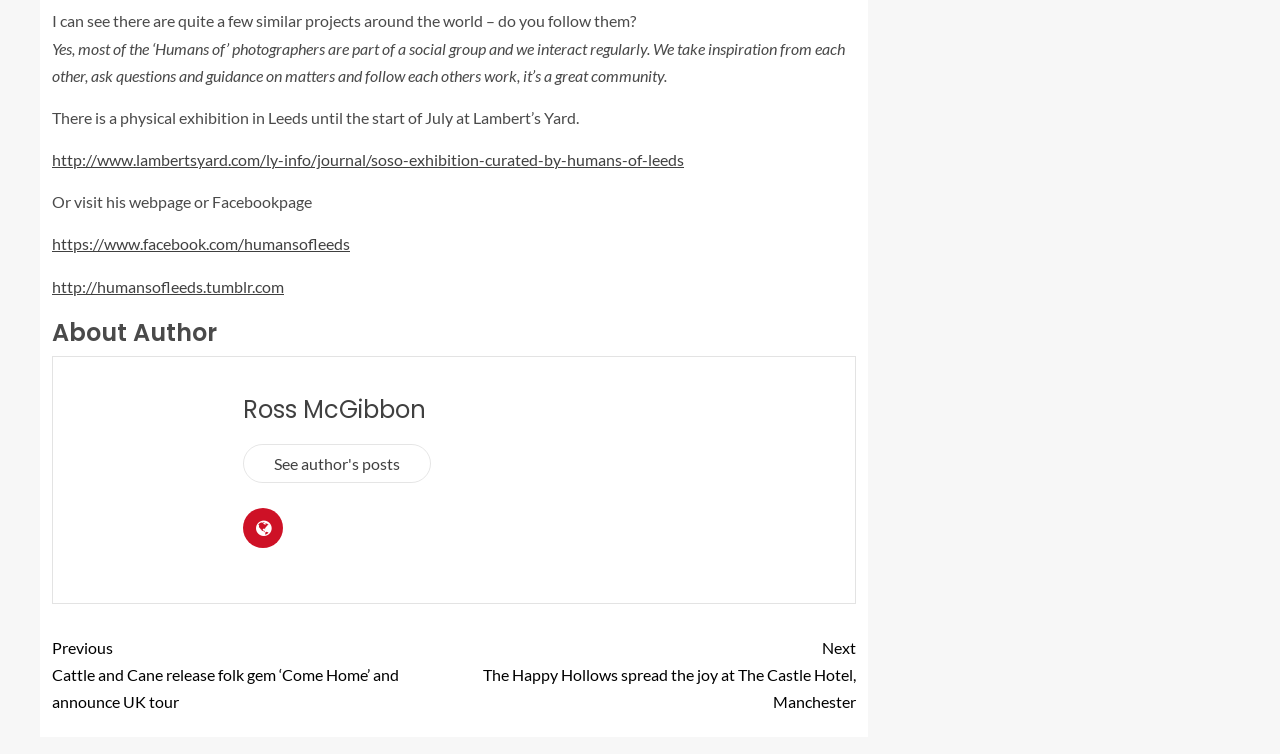Please respond in a single word or phrase: 
What is the name of the author?

Ross McGibbon